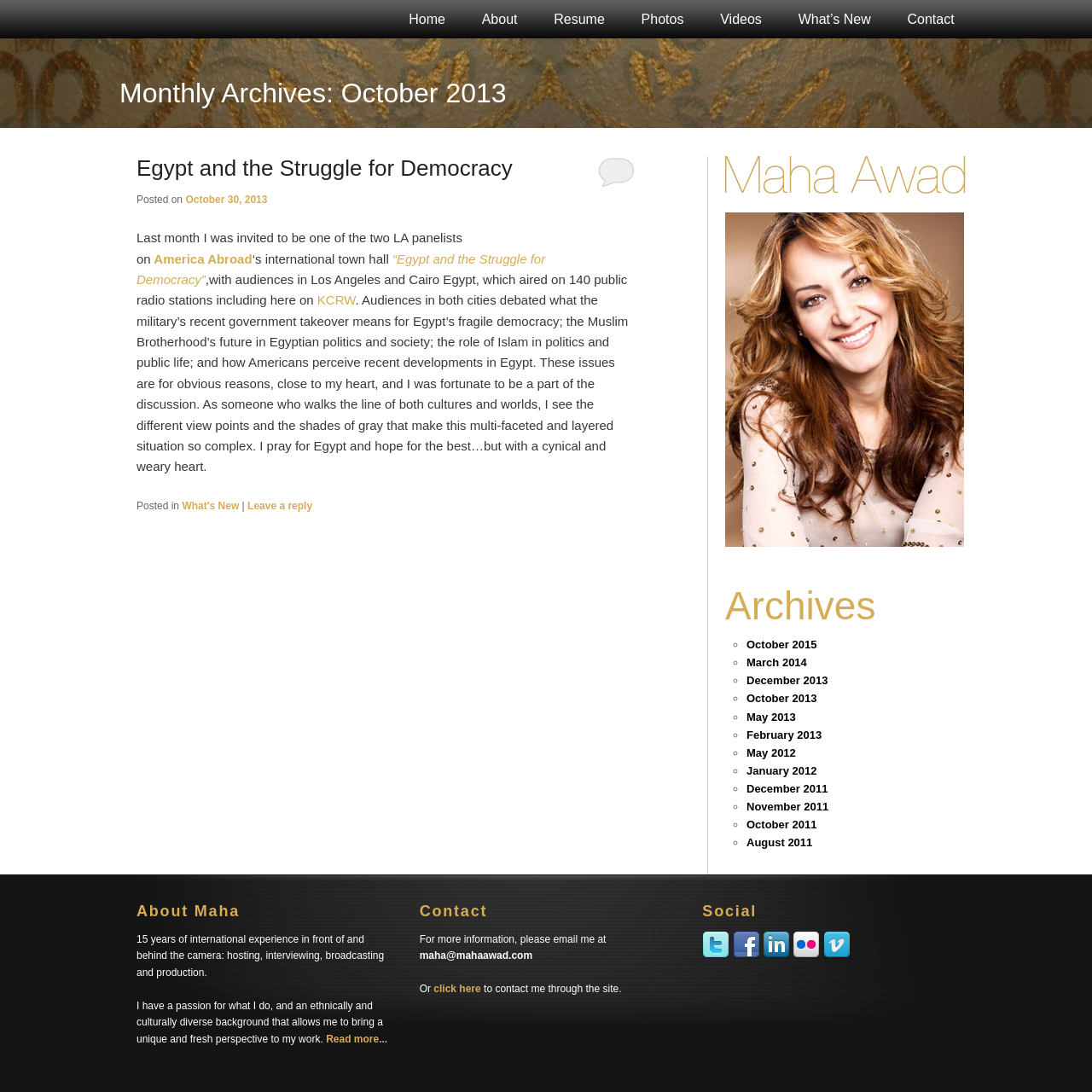Look at the image and answer the question in detail:
What social media platforms are linked?

I found this answer by looking at the complementary element with the heading 'Social' and the link elements with the text 'Twitter', 'Facebook', 'LinkedIn', and 'Flickr', which suggest that these social media platforms are linked.